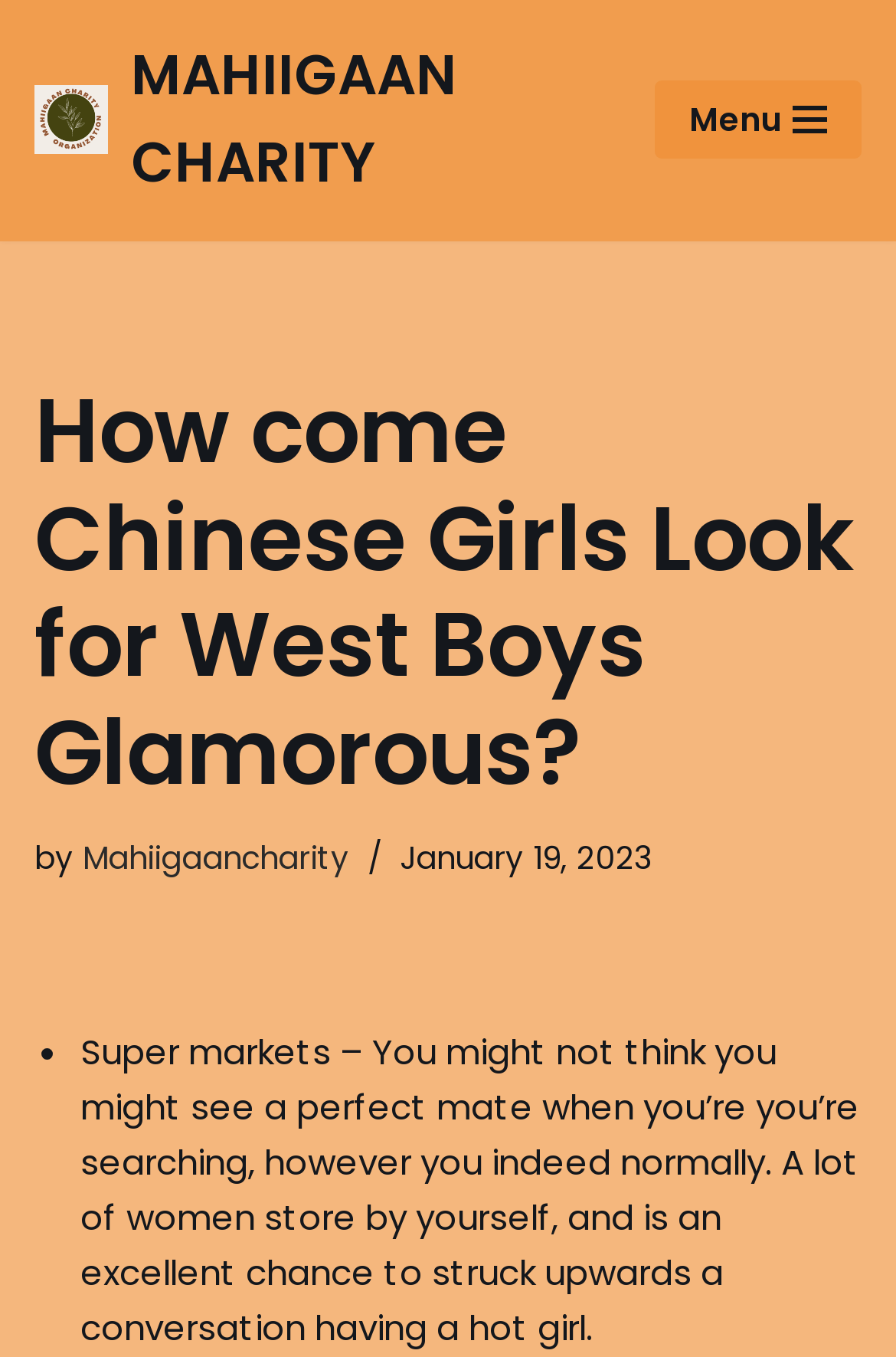Who is the author of the article?
Using the image provided, answer with just one word or phrase.

Mahiigaancharity